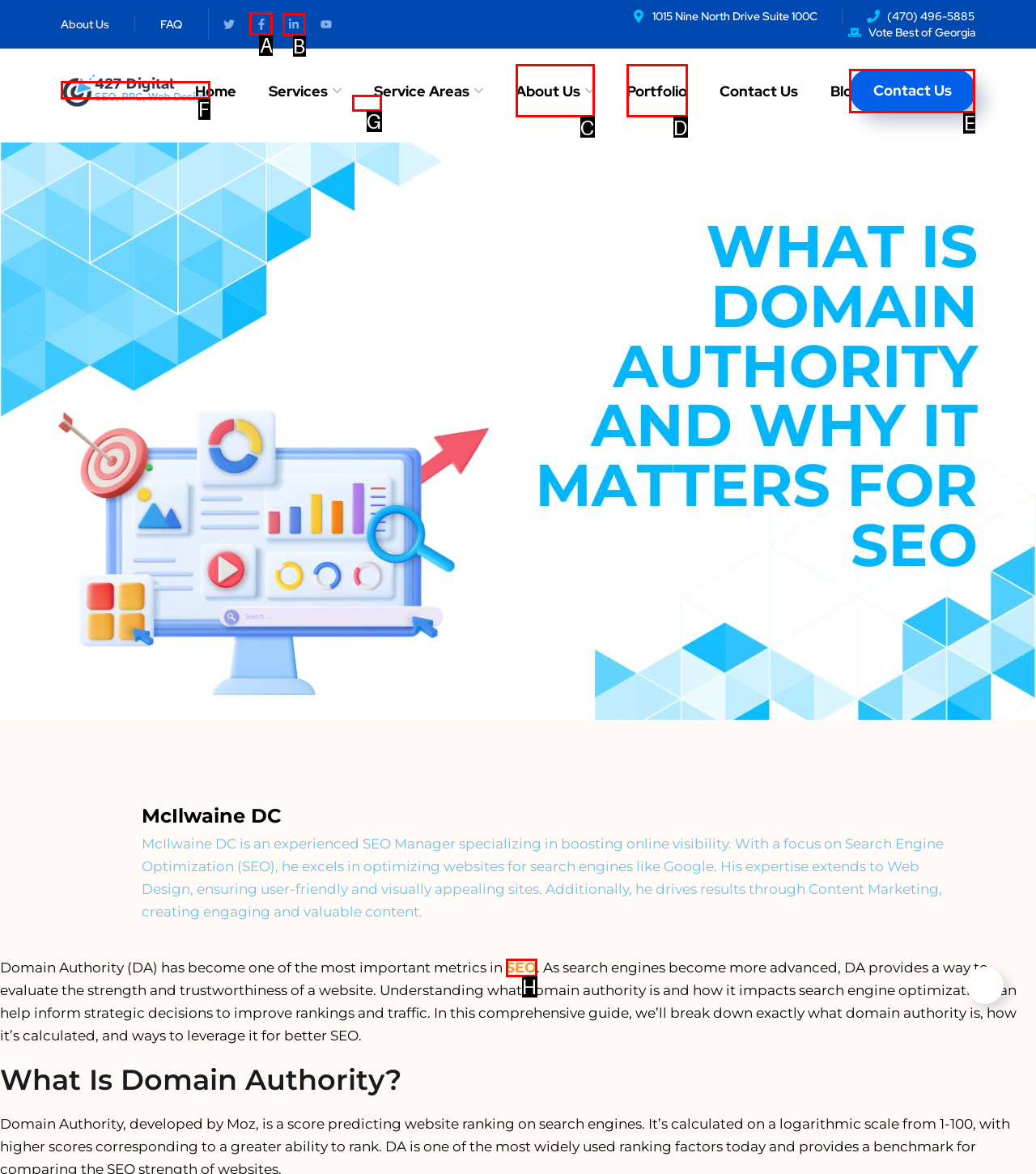Given the instruction: Visit the Facebook page, which HTML element should you click on?
Answer with the letter that corresponds to the correct option from the choices available.

A